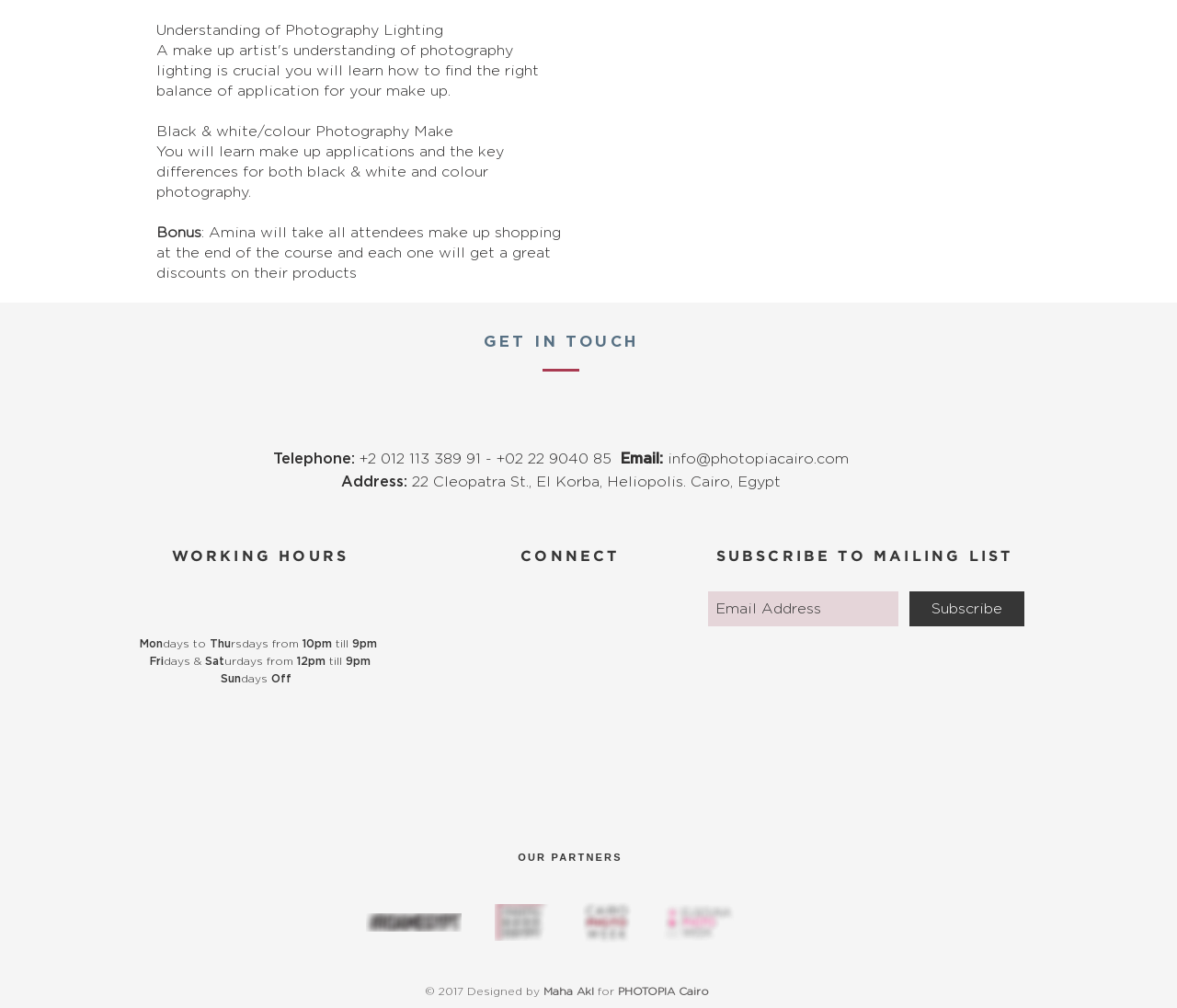Please determine the bounding box coordinates for the UI element described as: "title="Home"".

None